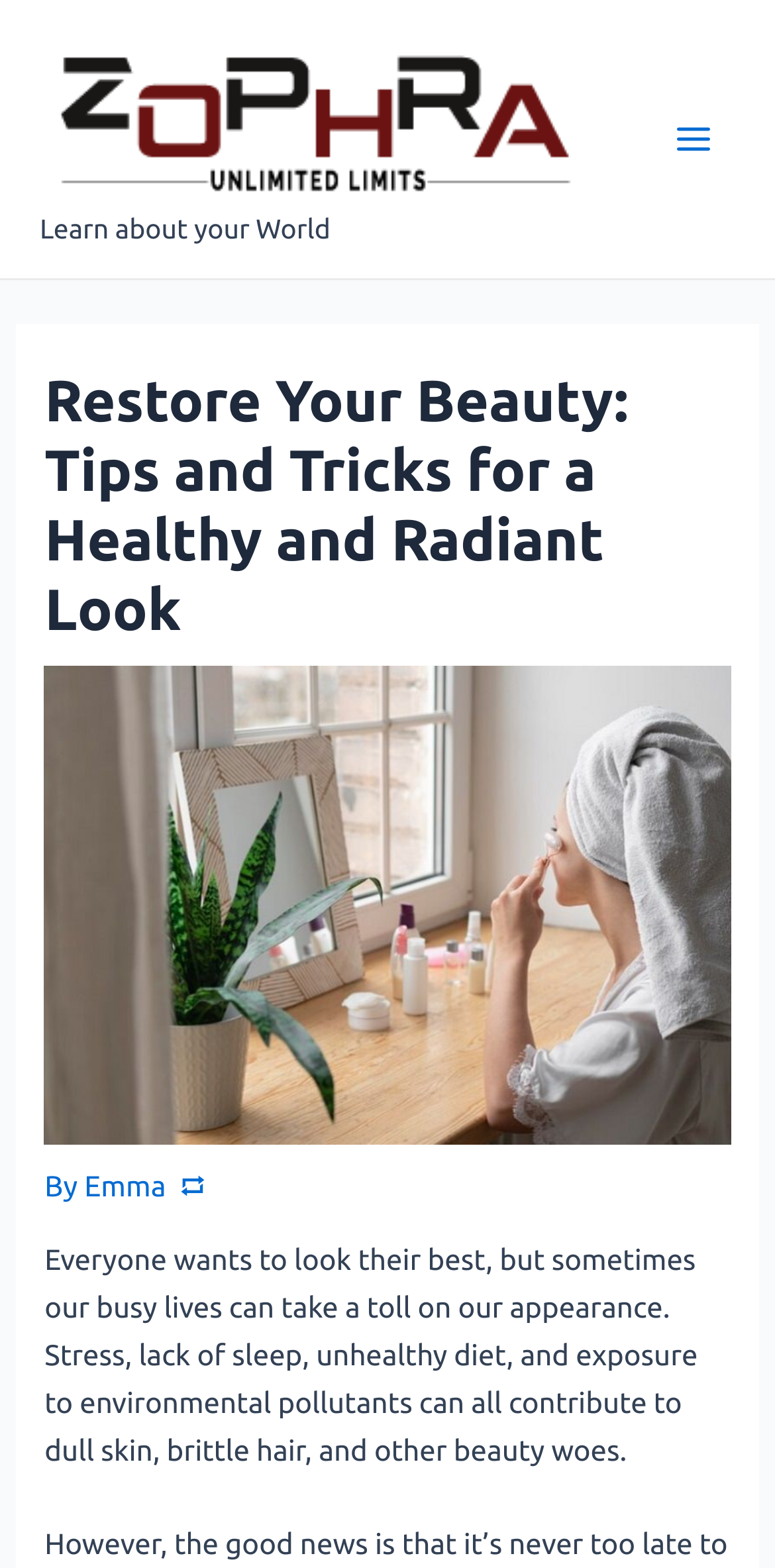Refer to the image and provide an in-depth answer to the question: 
What is the main topic of the article?

The main topic of the article can be inferred from the heading 'Restore Your Beauty: Tips and Tricks for a Healthy and Radiant Look' and the text that follows, which discusses the impact of busy lives on appearance and provides tips for improving beauty.